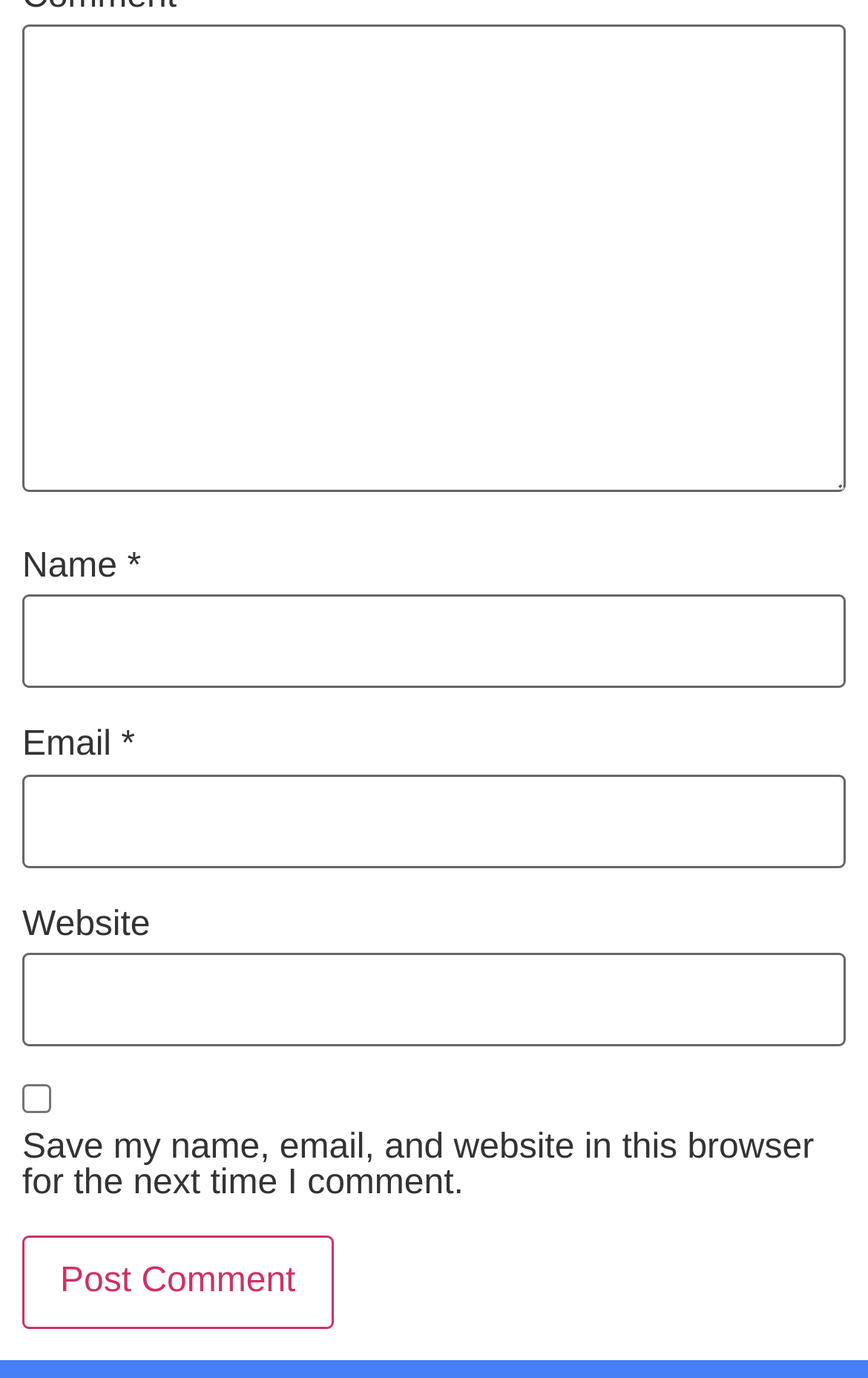What is the purpose of the checkbox?
Please give a detailed and elaborate explanation in response to the question.

The checkbox is located below the website textbox and is labeled 'Save my name, email, and website in this browser for the next time I comment.' Its purpose is to allow users to save their comment information for future use.